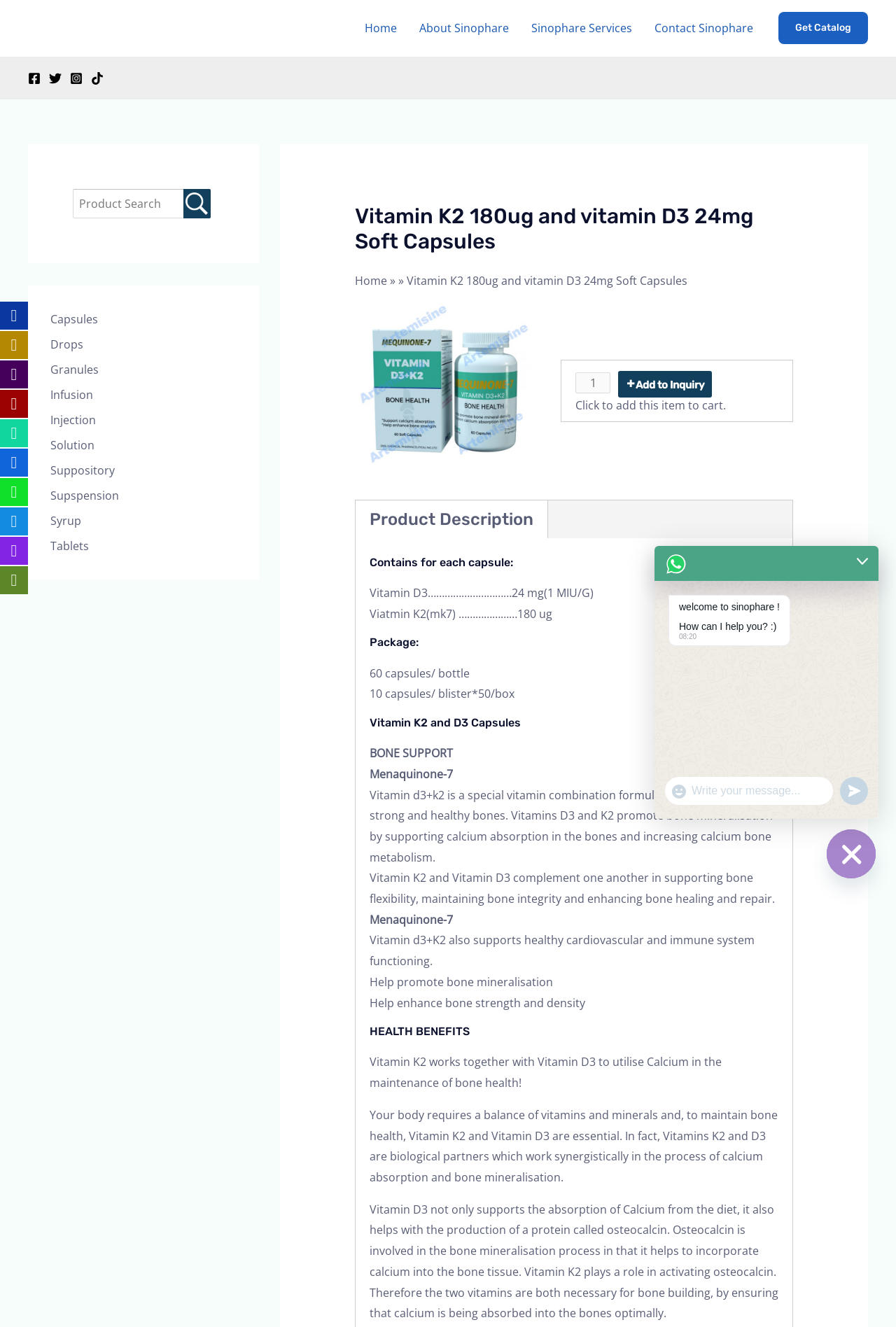Please identify the bounding box coordinates of the element's region that needs to be clicked to fulfill the following instruction: "Search for a product". The bounding box coordinates should consist of four float numbers between 0 and 1, i.e., [left, top, right, bottom].

[0.081, 0.142, 0.239, 0.165]